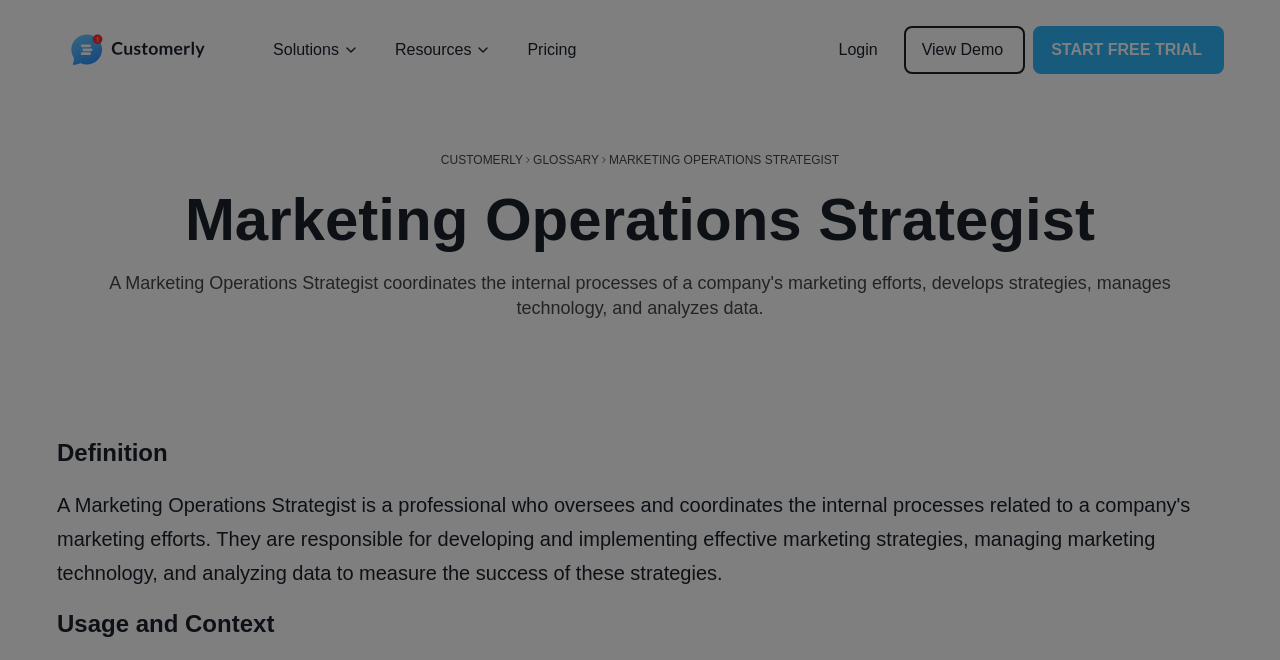Specify the bounding box coordinates of the area to click in order to follow the given instruction: "View the Pricing page."

[0.398, 0.045, 0.464, 0.106]